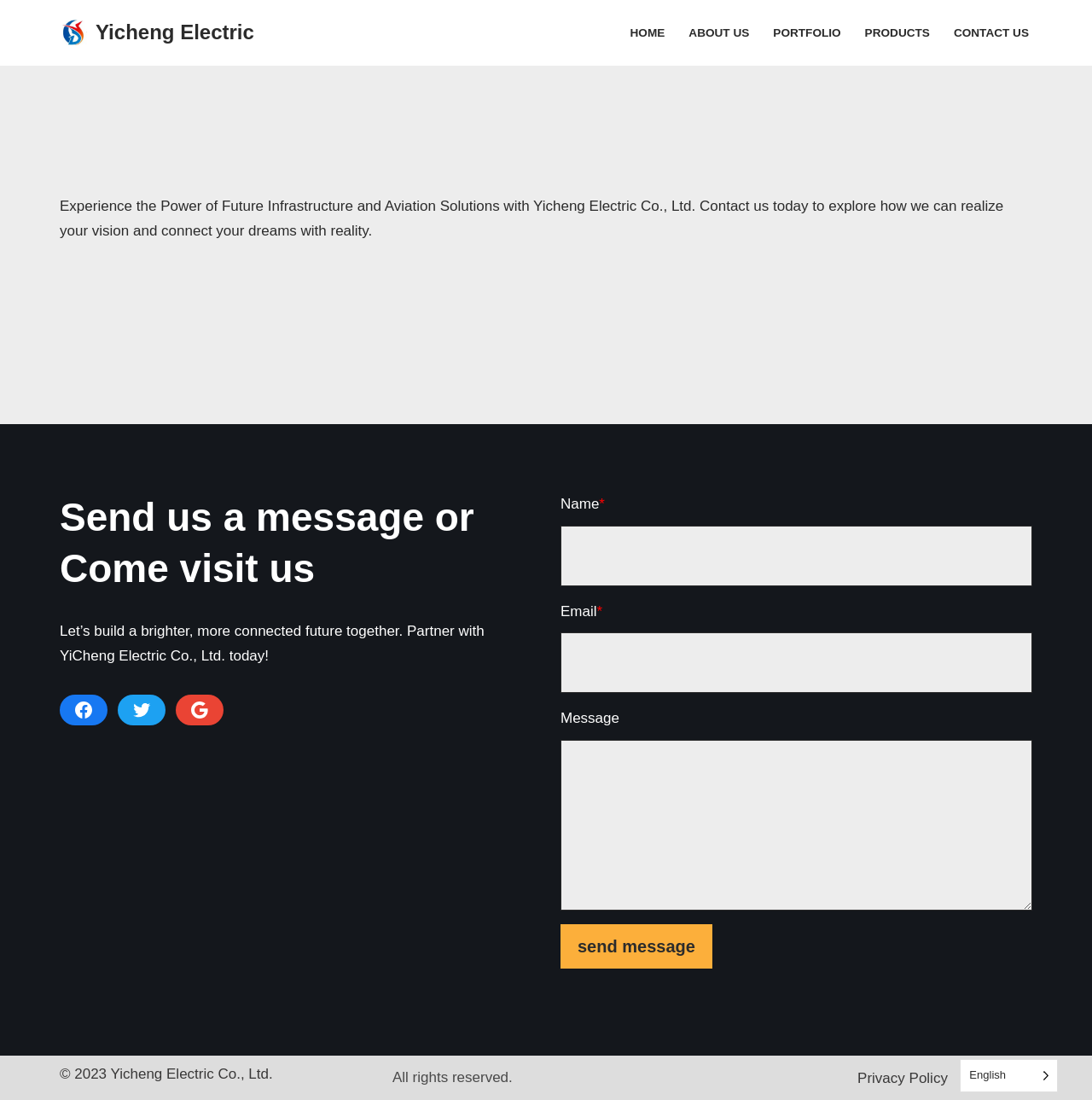What is the purpose of the form?
Please provide a comprehensive answer based on the information in the image.

The form has fields for name, email, and message, and a 'send message' button, indicating that it is used to send a message to the company.